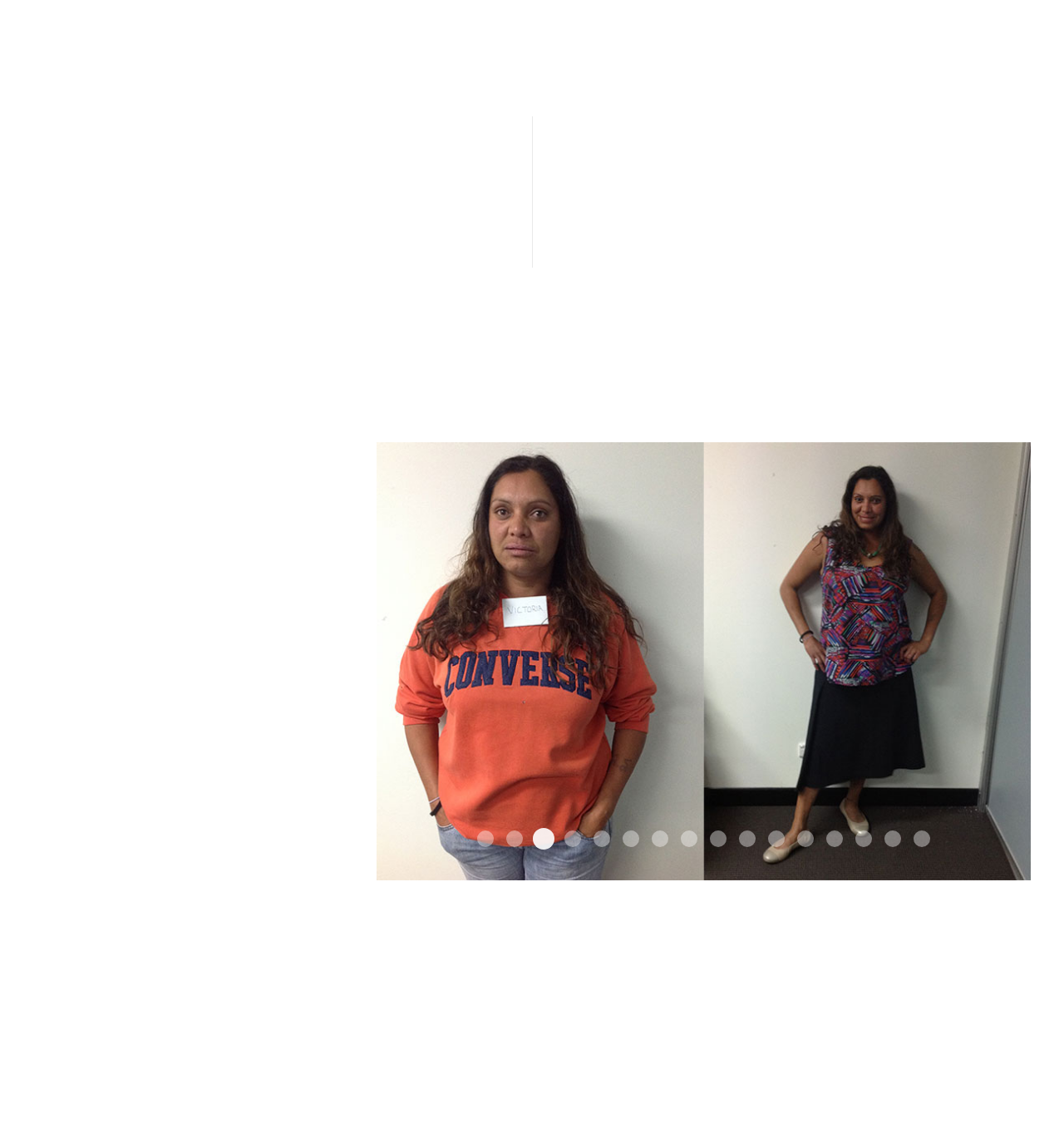Identify the bounding box coordinates of the clickable section necessary to follow the following instruction: "view Before After 12". The coordinates should be presented as four float numbers from 0 to 1, i.e., [left, top, right, bottom].

[0.722, 0.724, 0.738, 0.738]